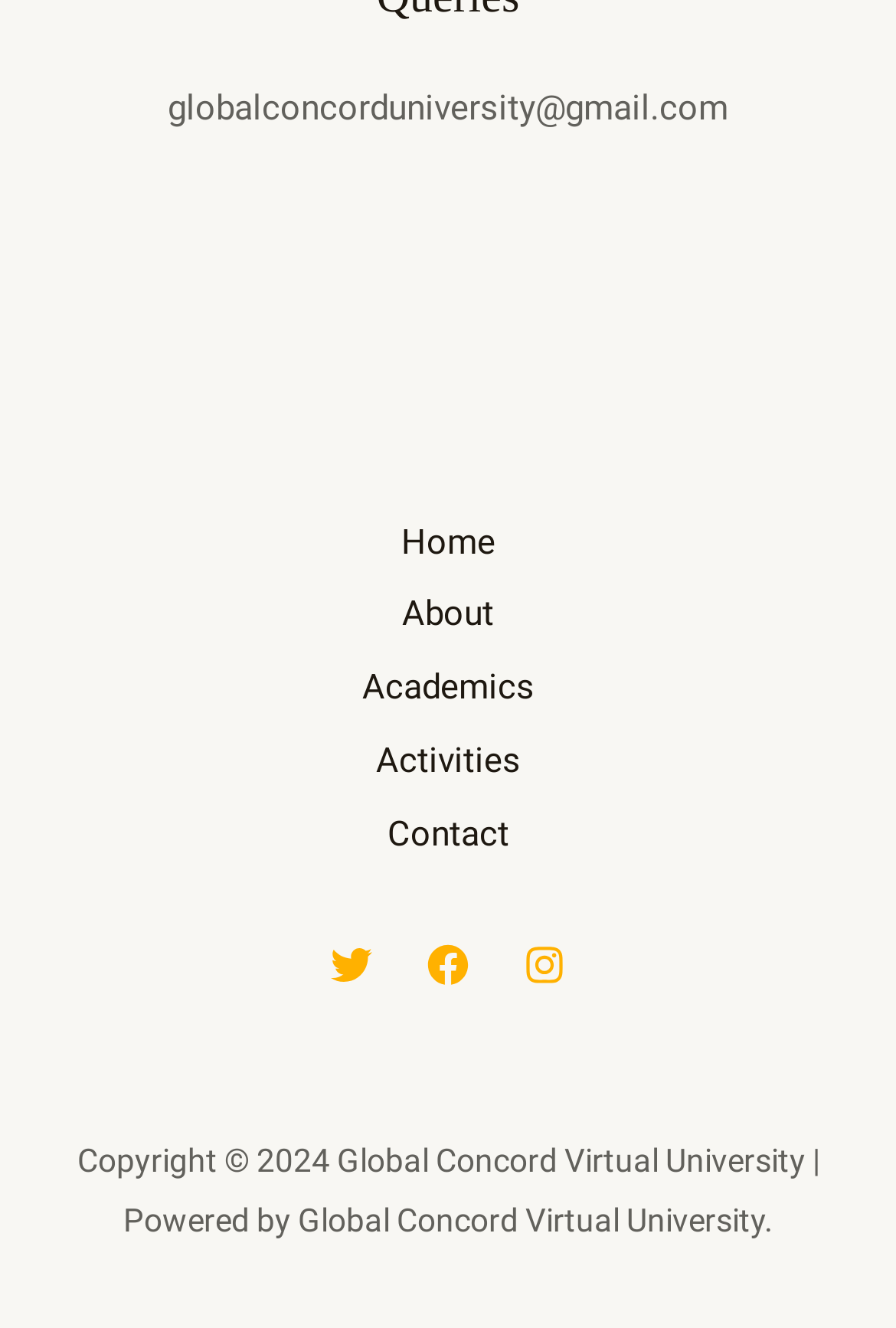Use the information in the screenshot to answer the question comprehensively: How many navigation links are present in the primary site navigation?

The primary site navigation, which has the bounding box coordinates [0.103, 0.382, 0.897, 0.657], contains five navigation links, namely Home, About, Academics, Activities, and Contact. These links are arranged vertically and have bounding box coordinates [0.406, 0.382, 0.594, 0.437], [0.408, 0.437, 0.592, 0.492], [0.363, 0.492, 0.637, 0.547], [0.378, 0.547, 0.622, 0.602], and [0.391, 0.602, 0.609, 0.657] respectively.